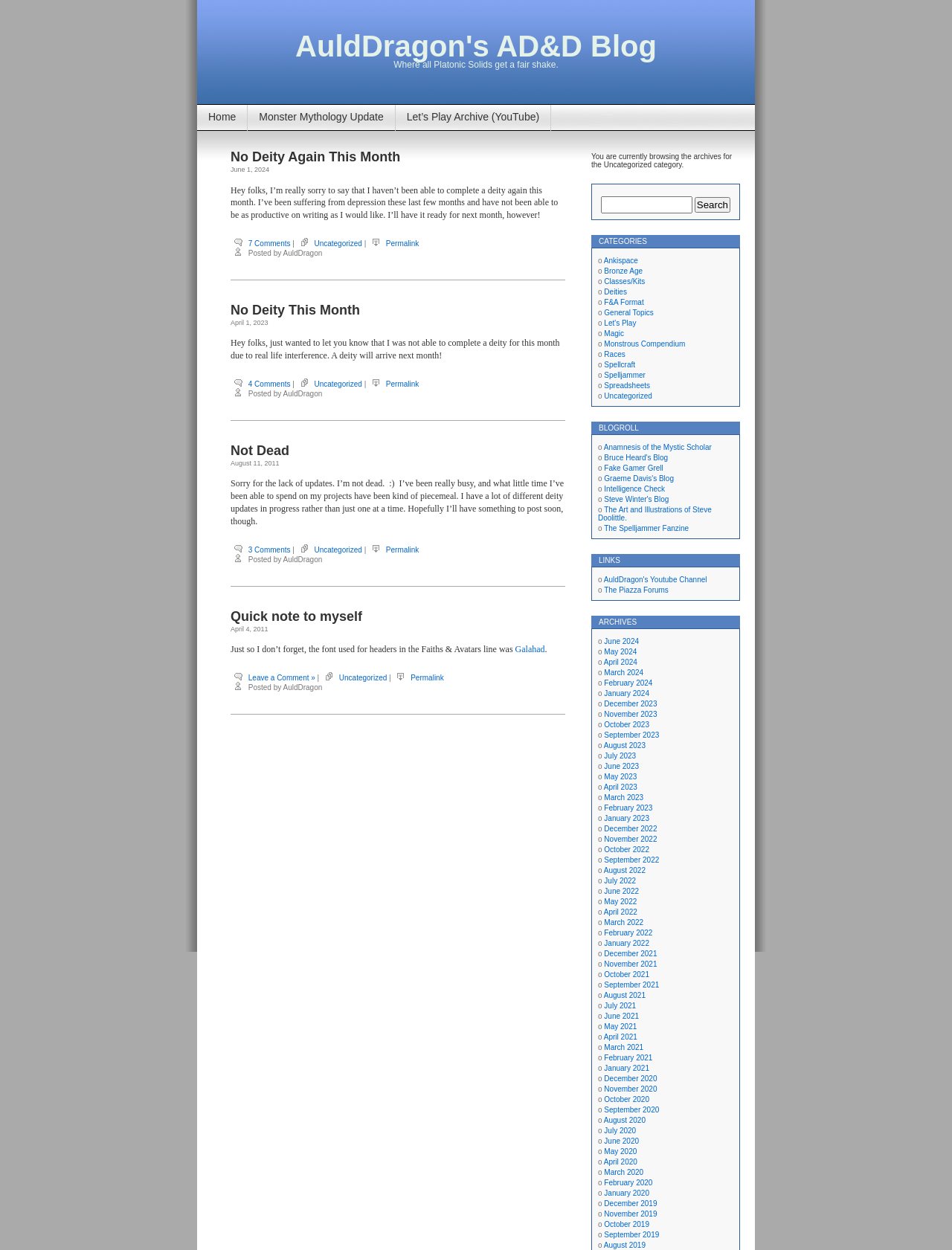Could you identify the text that serves as the heading for this webpage?

AuldDragon's AD&D Blog